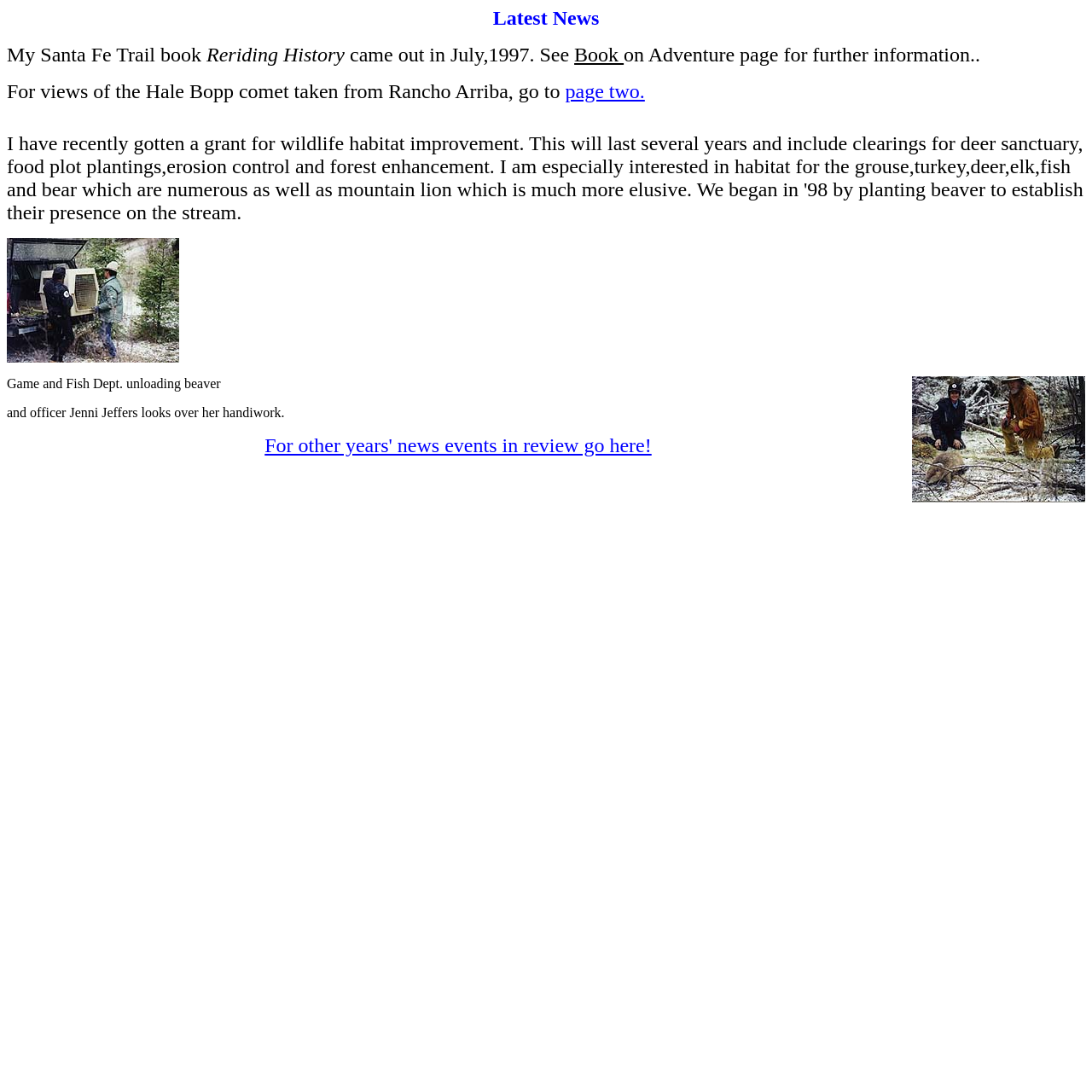Articulate a detailed summary of the webpage's content and design.

The webpage appears to be a personal or blog-style page, with a focus on sharing news and updates. At the top, there is a heading that reads "Latest News". Below this, there are several lines of text that seem to be related to a book, "My Santa Fe Trail book", with details about its release and a link to an "Adventure page" for more information.

To the right of this text, there is an image, although its content is not specified. Below this image, there is a paragraph of text that mentions views of the Hale Bopp comet, with a link to "page two" for more information.

On the left side of the page, there is another image, this time with a caption that describes a scene with the Game and Fish Dept. unloading beaver, and an officer named Jenni Jeffers. To the right of this image, there is a second image, although its content is not specified.

At the bottom of the page, there is a link that invites visitors to view news events from other years. Overall, the page appears to be a collection of personal updates, news, and images, with a focus on sharing information and stories.